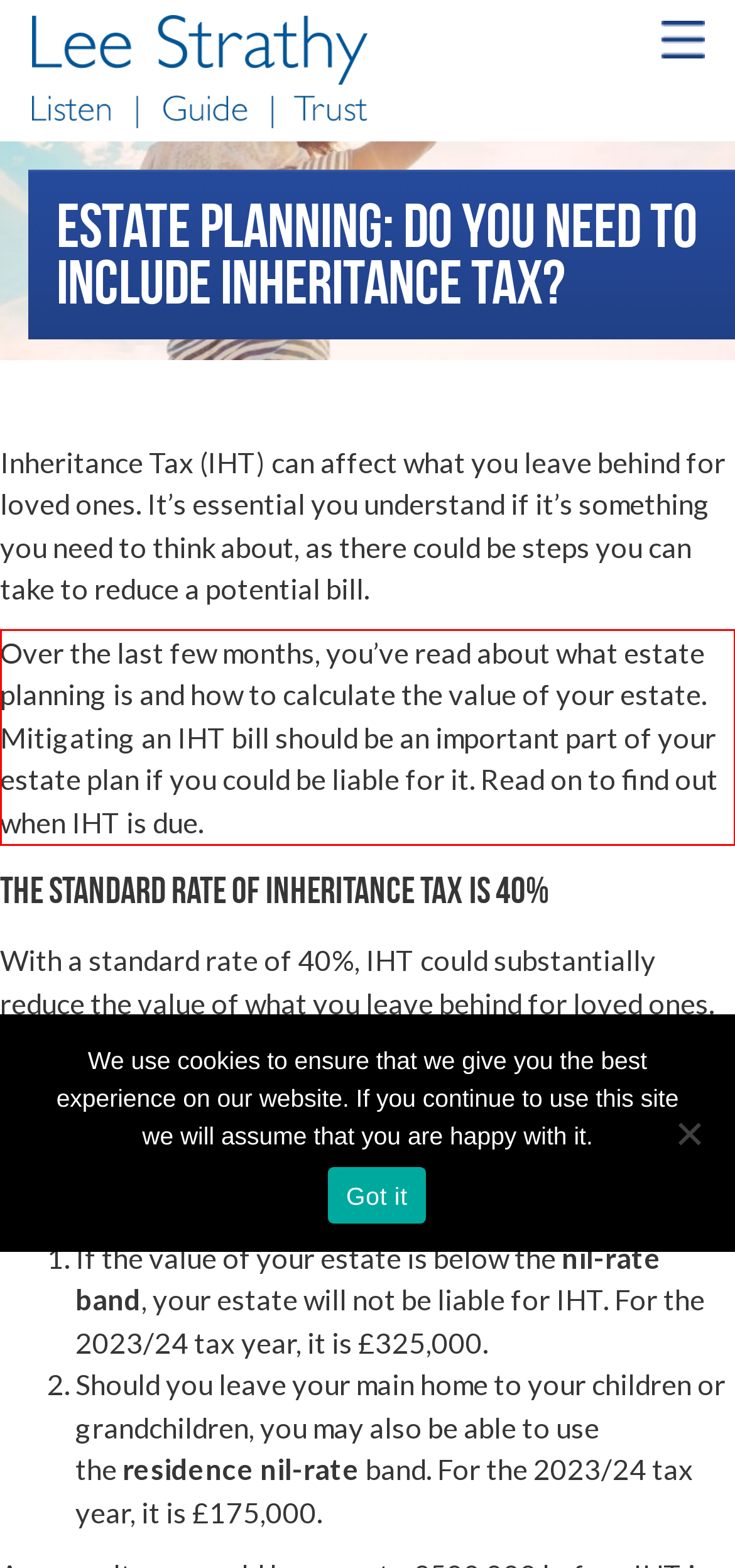You are presented with a screenshot containing a red rectangle. Extract the text found inside this red bounding box.

Over the last few months, you’ve read about what estate planning is and how to calculate the value of your estate. Mitigating an IHT bill should be an important part of your estate plan if you could be liable for it. Read on to find out when IHT is due.